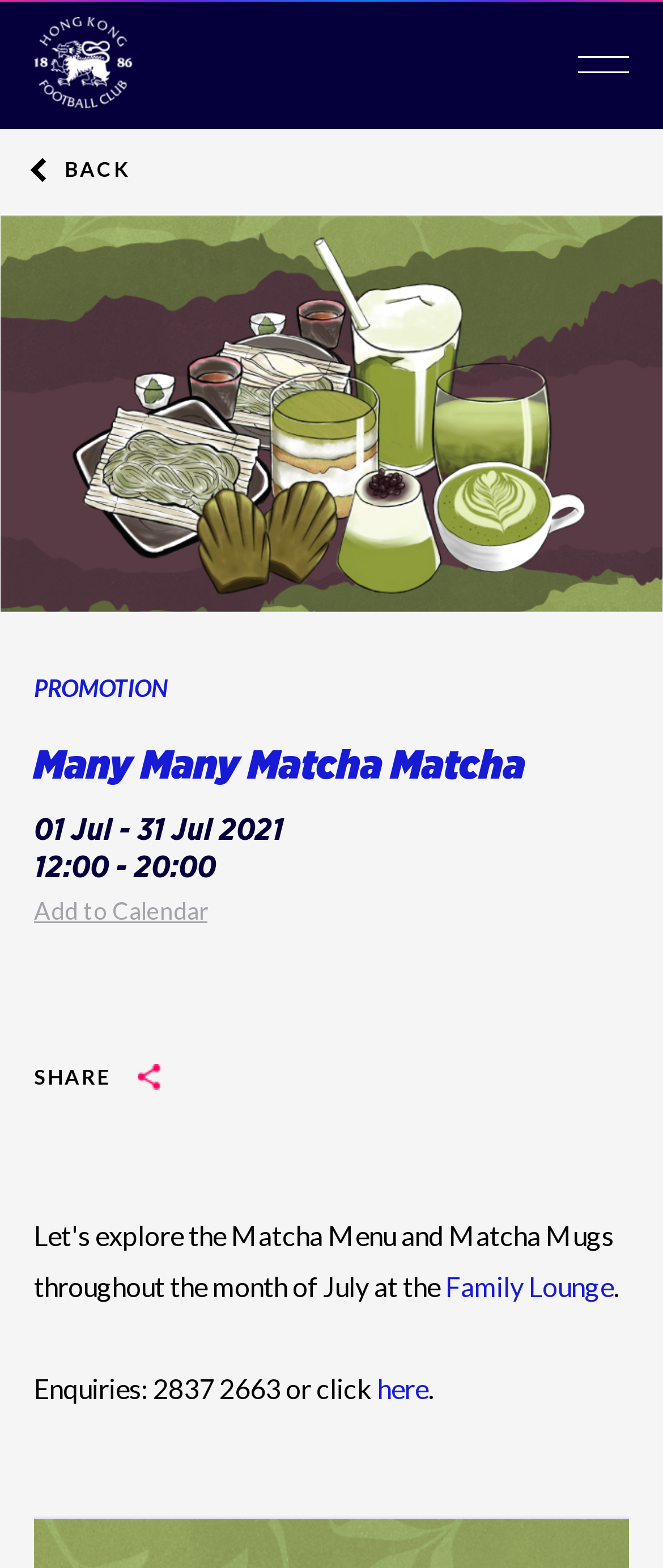What is the contact number for enquiries?
Using the image as a reference, give an elaborate response to the question.

I found the contact number from the StaticText 'Enquiries: 2837 2663 or click here' which provides the phone number for enquiries.